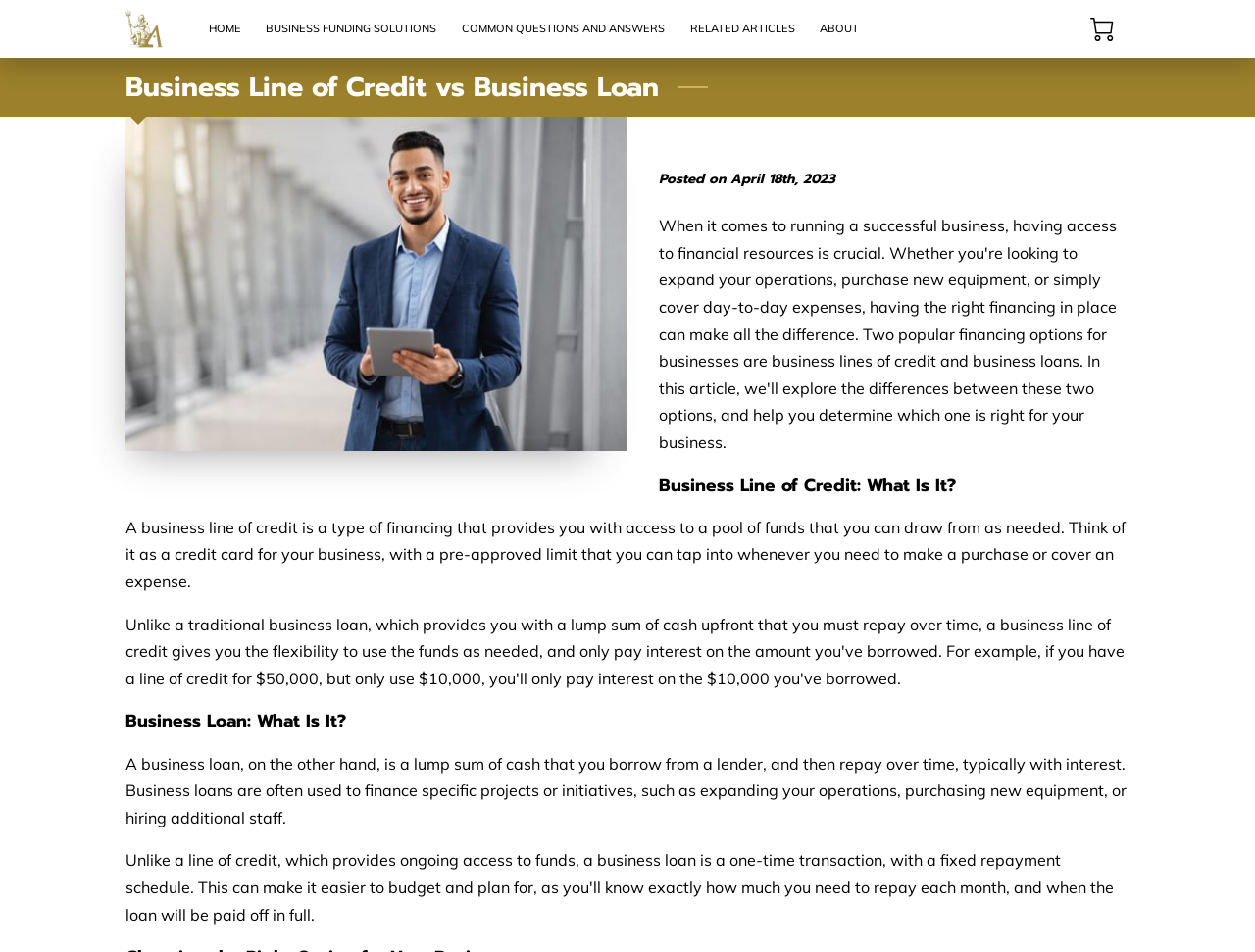Could you please study the image and provide a detailed answer to the question:
Is there an image on the webpage?

Upon examining the webpage, I can see that there are multiple images present, including the Atlantis Business Services Inc logo and other images scattered throughout the article.